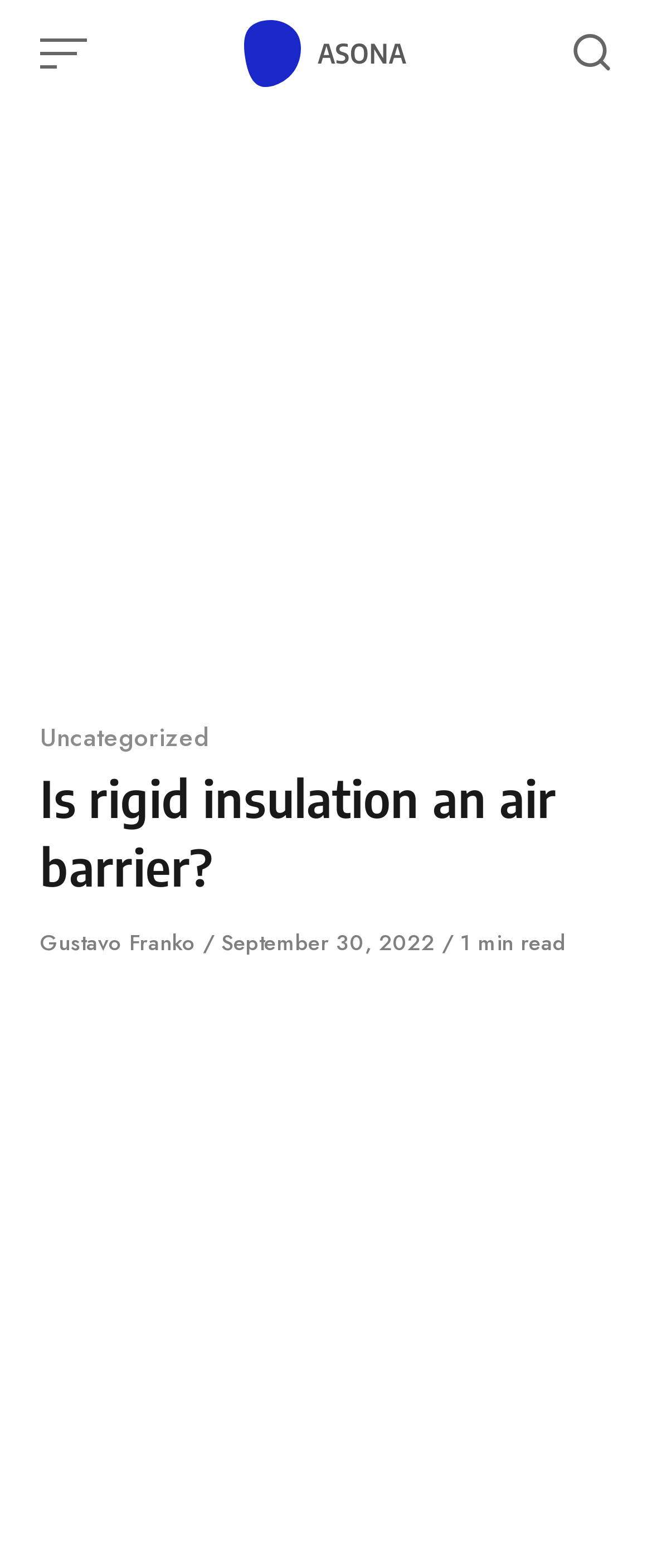Bounding box coordinates are specified in the format (top-left x, top-left y, bottom-right x, bottom-right y). All values are floating point numbers bounded between 0 and 1. Please provide the bounding box coordinate of the region this sentence describes: aria-label="Open or close menu"

[0.062, 0.02, 0.144, 0.048]